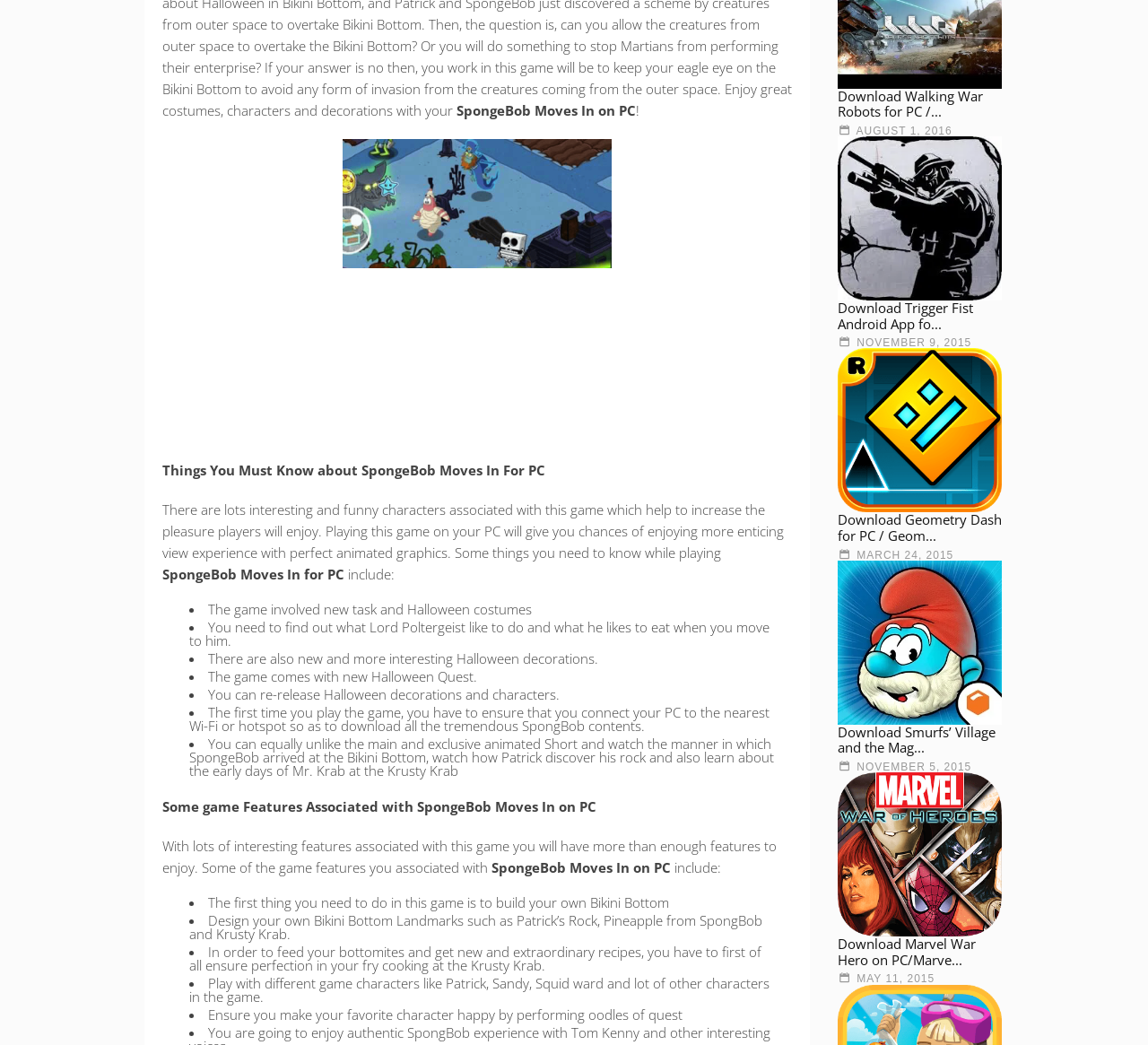Examine the screenshot and answer the question in as much detail as possible: What is the purpose of connecting to Wi-Fi or hotspot?

According to the webpage, when you first play the game, you need to ensure that you connect your PC to the nearest Wi-Fi or hotspot so as to download all the tremendous SpongeBob contents. This indicates that the purpose of connecting to Wi-Fi or hotspot is to download the game's contents.